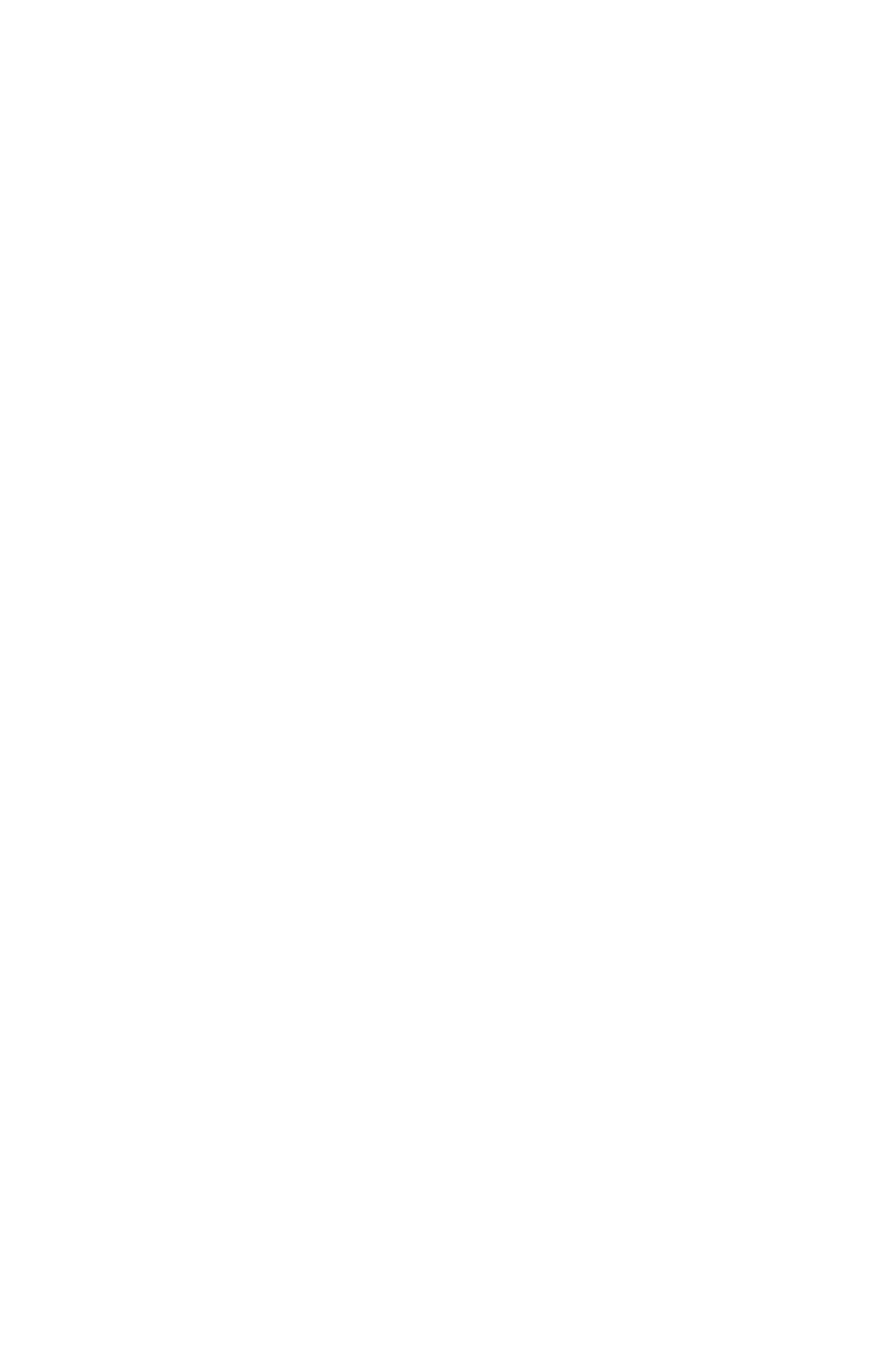Please provide the bounding box coordinate of the region that matches the element description: CAP STRAT. Coordinates should be in the format (top-left x, top-left y, bottom-right x, bottom-right y) and all values should be between 0 and 1.

[0.038, 0.633, 0.962, 0.709]